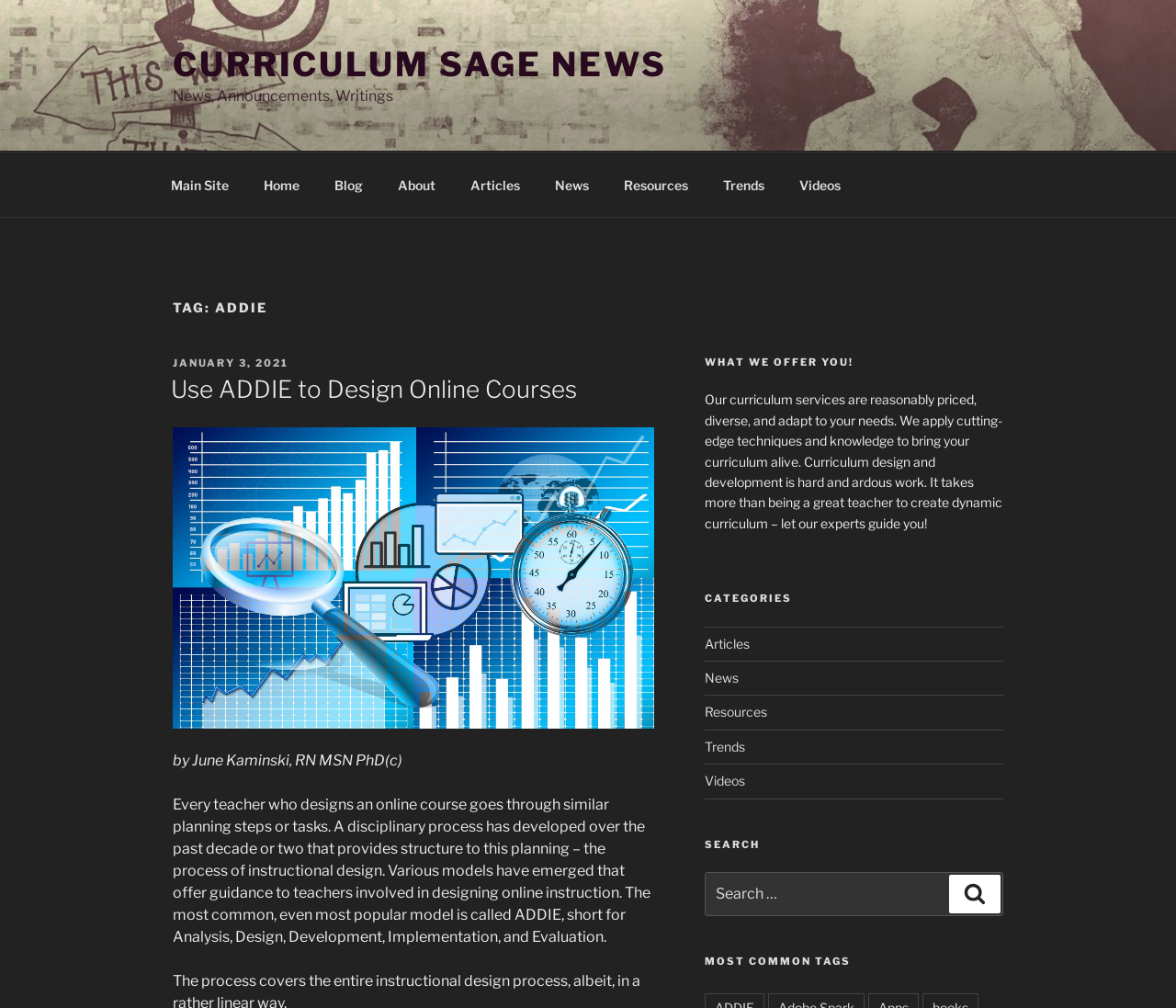Please predict the bounding box coordinates of the element's region where a click is necessary to complete the following instruction: "Click on the 'CURRICULUM SAGE NEWS' link". The coordinates should be represented by four float numbers between 0 and 1, i.e., [left, top, right, bottom].

[0.147, 0.044, 0.567, 0.084]